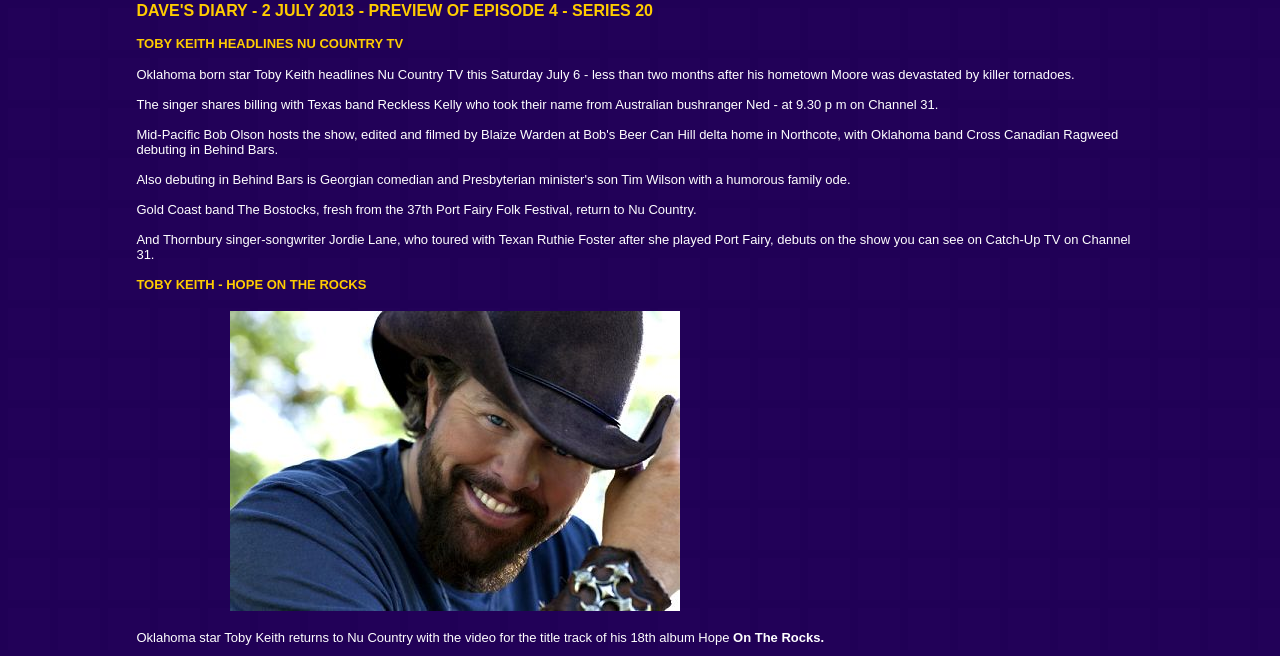Provide a one-word or short-phrase answer to the question:
What is the bounding box coordinate of the image?

[0.18, 0.474, 0.532, 0.931]